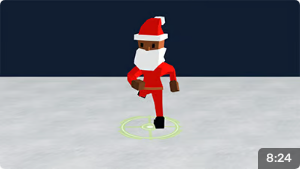What is the duration displayed on the timer?
Based on the screenshot, answer the question with a single word or phrase.

8:24